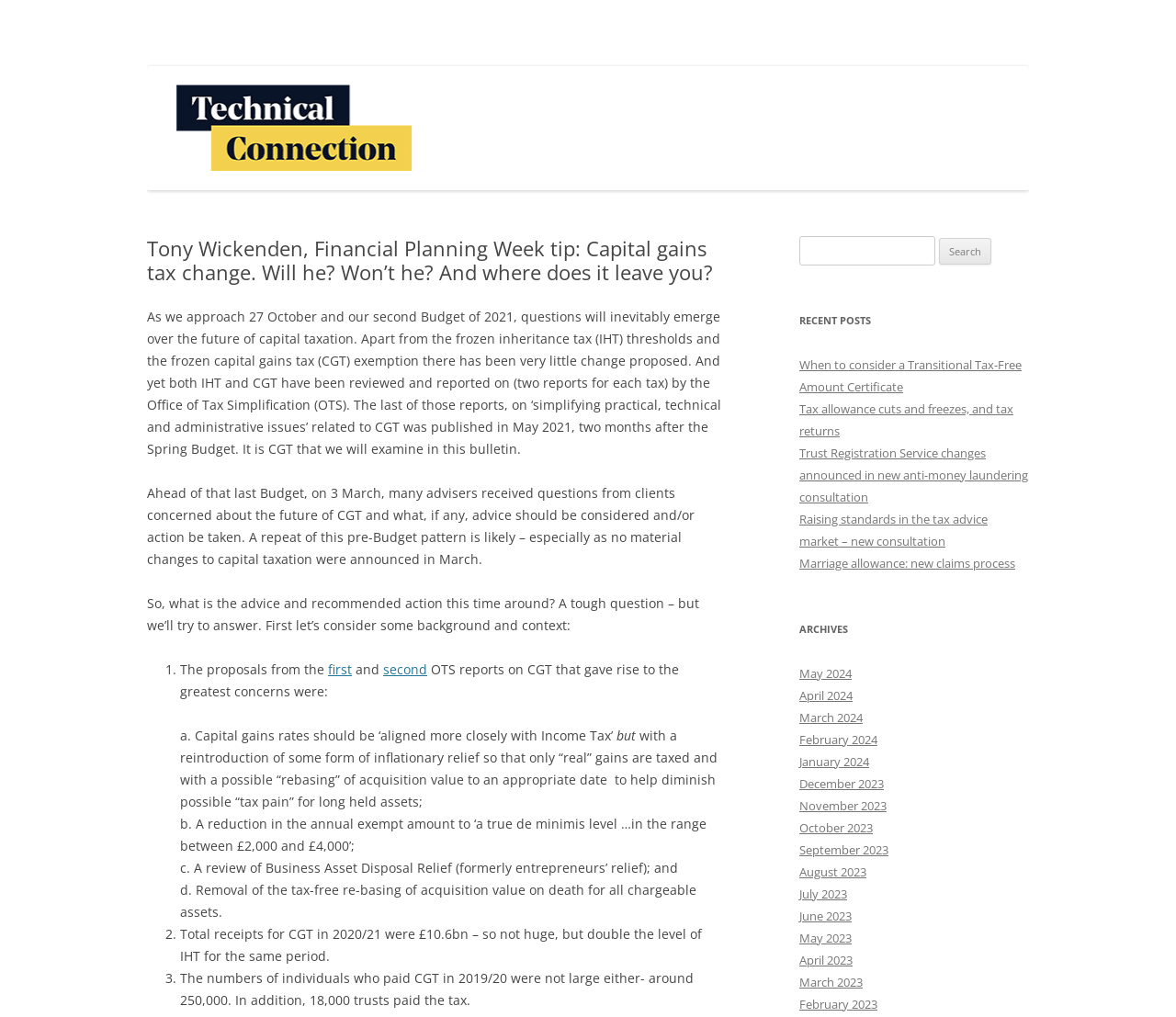Use a single word or phrase to answer the question: 
What is the current annual exempt amount for capital gains tax?

Not specified